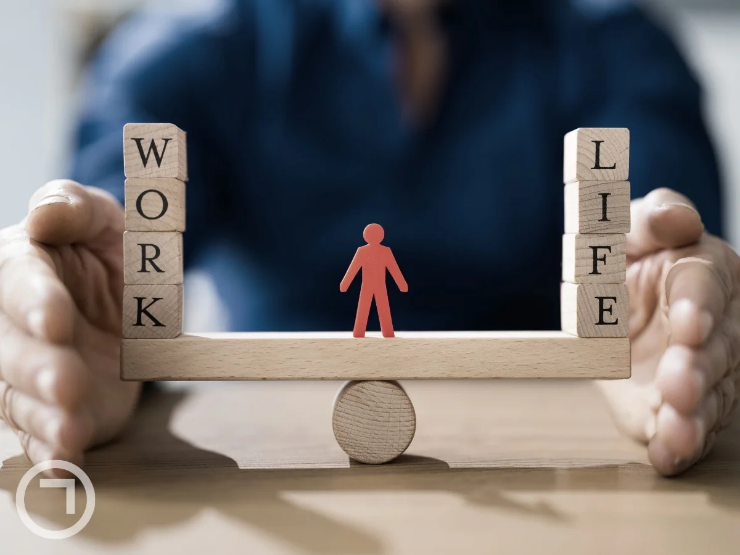Generate an elaborate caption that covers all aspects of the image.

The image depicts a balanced scale made of wood, symbolizing the delicate equilibrium between work and life. On one side, blocks spell out "WORK," while on the opposite side, blocks indicate "LIFE." A red figure stands at the center, representing the individual navigating this balance. This visual metaphor underscores the importance of gender equality in the workplace, as highlighted in the surrounding text, which emphasizes that equitable practices contribute to better work-life balance for men. Advocating for gender equality not only fosters healthier partnerships but also empowers men to engage more actively in family life, ultimately leading to a fulfilling family and professional experience.